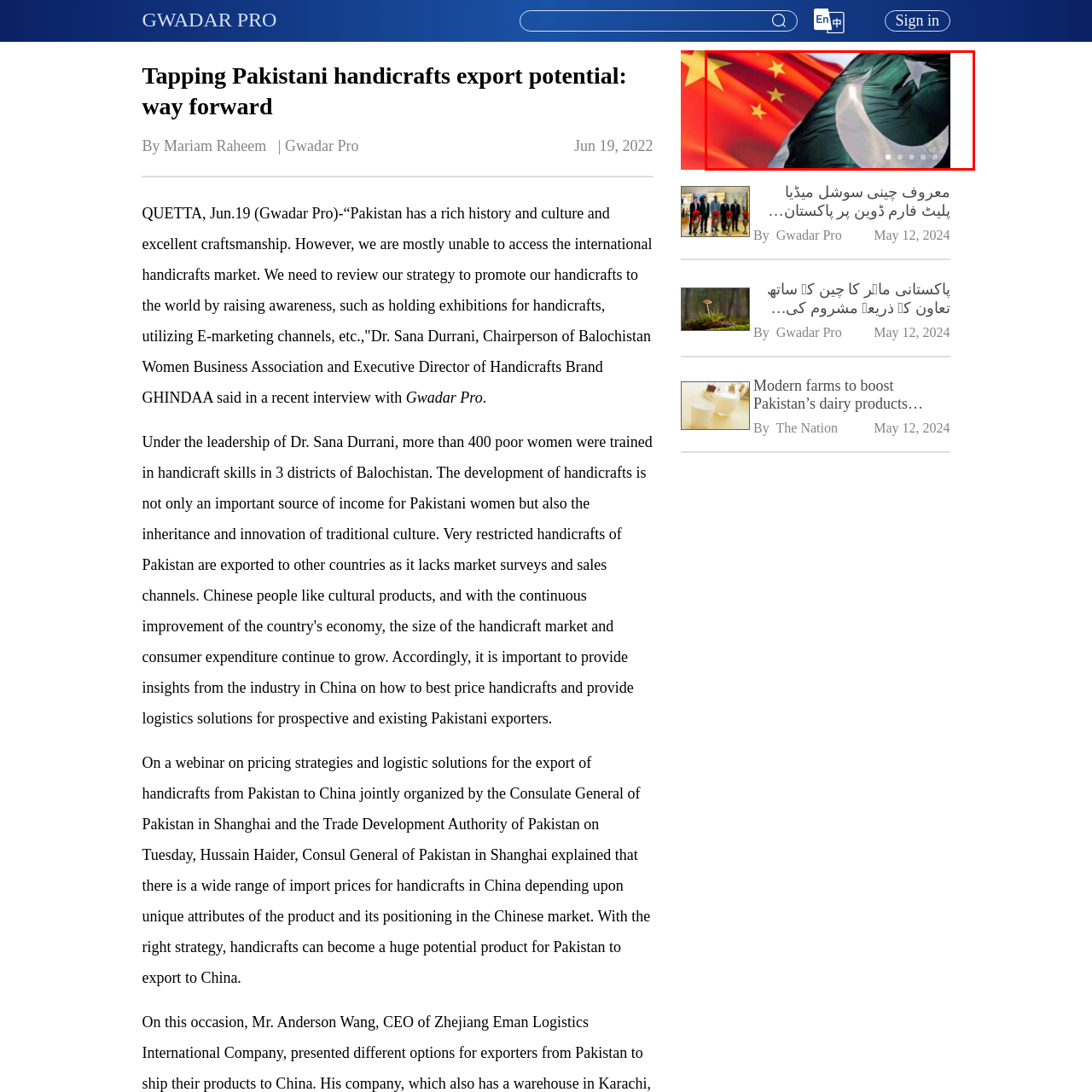Look at the image segment within the red box, What symbol is on the Pakistani flag? Give a brief response in one word or phrase.

Crescent and star